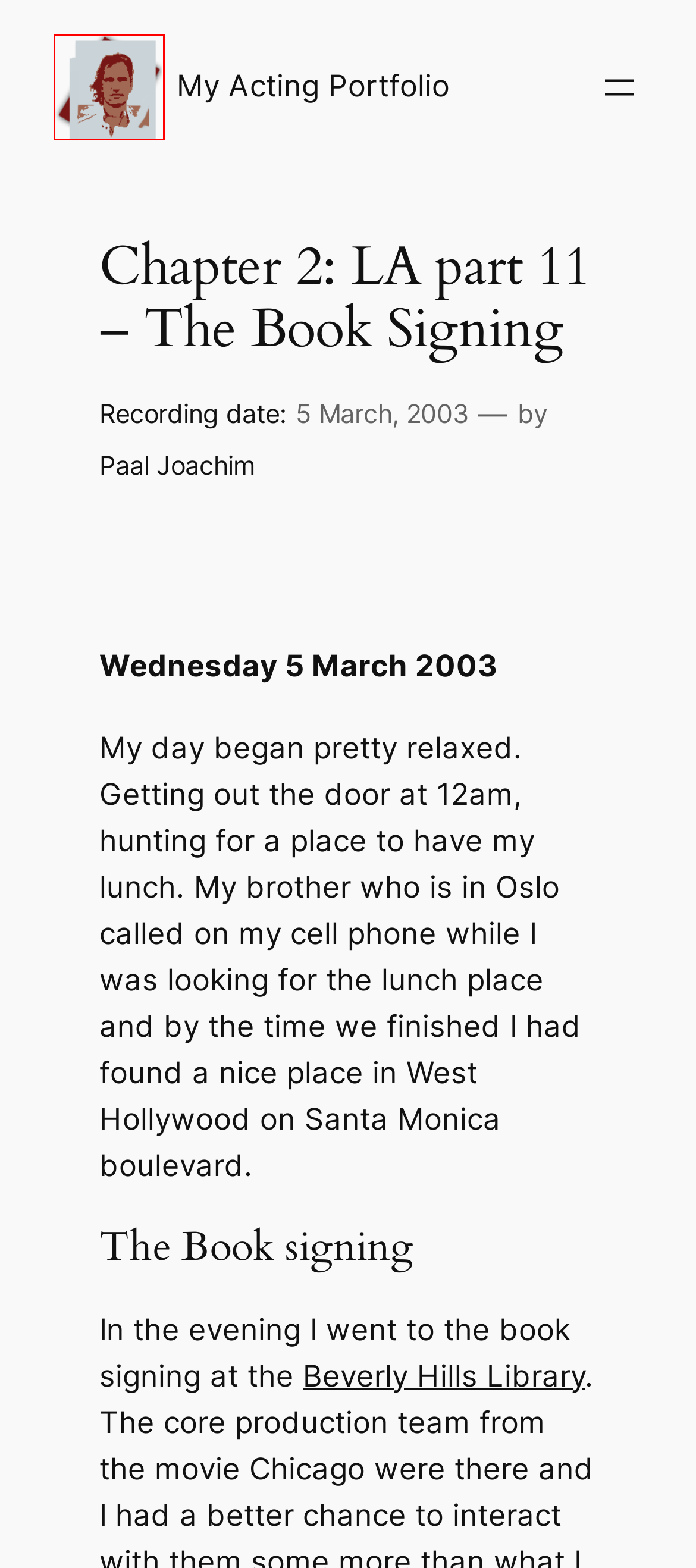You have been given a screenshot of a webpage, where a red bounding box surrounds a UI element. Identify the best matching webpage description for the page that loads after the element in the bounding box is clicked. Options include:
A. Blog Tool, Publishing Platform, and CMS – WordPress.org
B. Book Soup | Bookseller To The Great & Infamous!
C. Chapter 2: LA part 12 - Writer Symposium - My Acting Portfolio
D. My Acting Portfolio - Paal Joachim’s intriguing acting portfolio
E. My LA Diary - My Acting Portfolio
F. Acting in Norway - My Acting Portfolio
G. Contact - My Acting Portfolio
H. Author: Paal Joachim - My Acting Portfolio

D